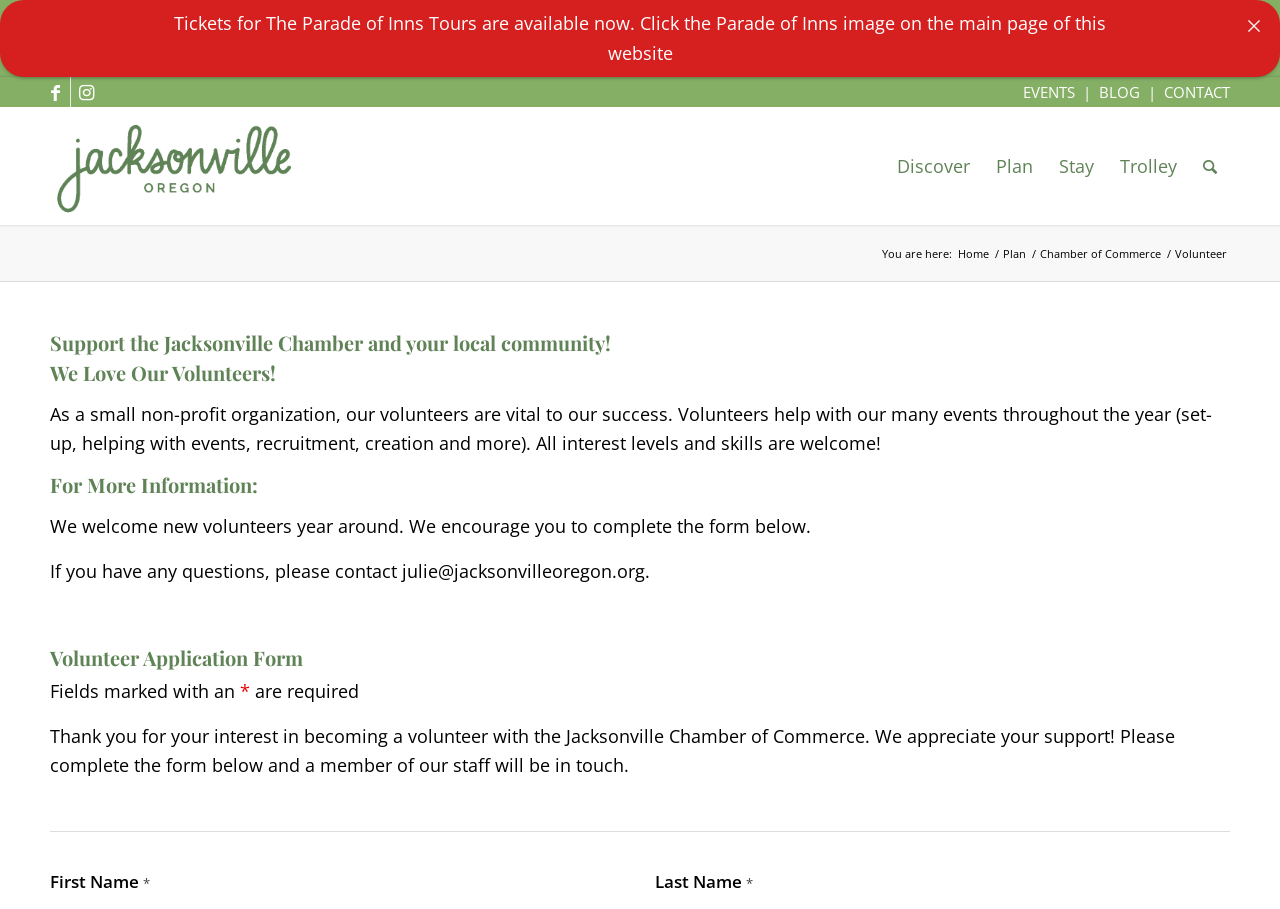Give the bounding box coordinates for the element described as: "Home".

[0.746, 0.271, 0.775, 0.288]